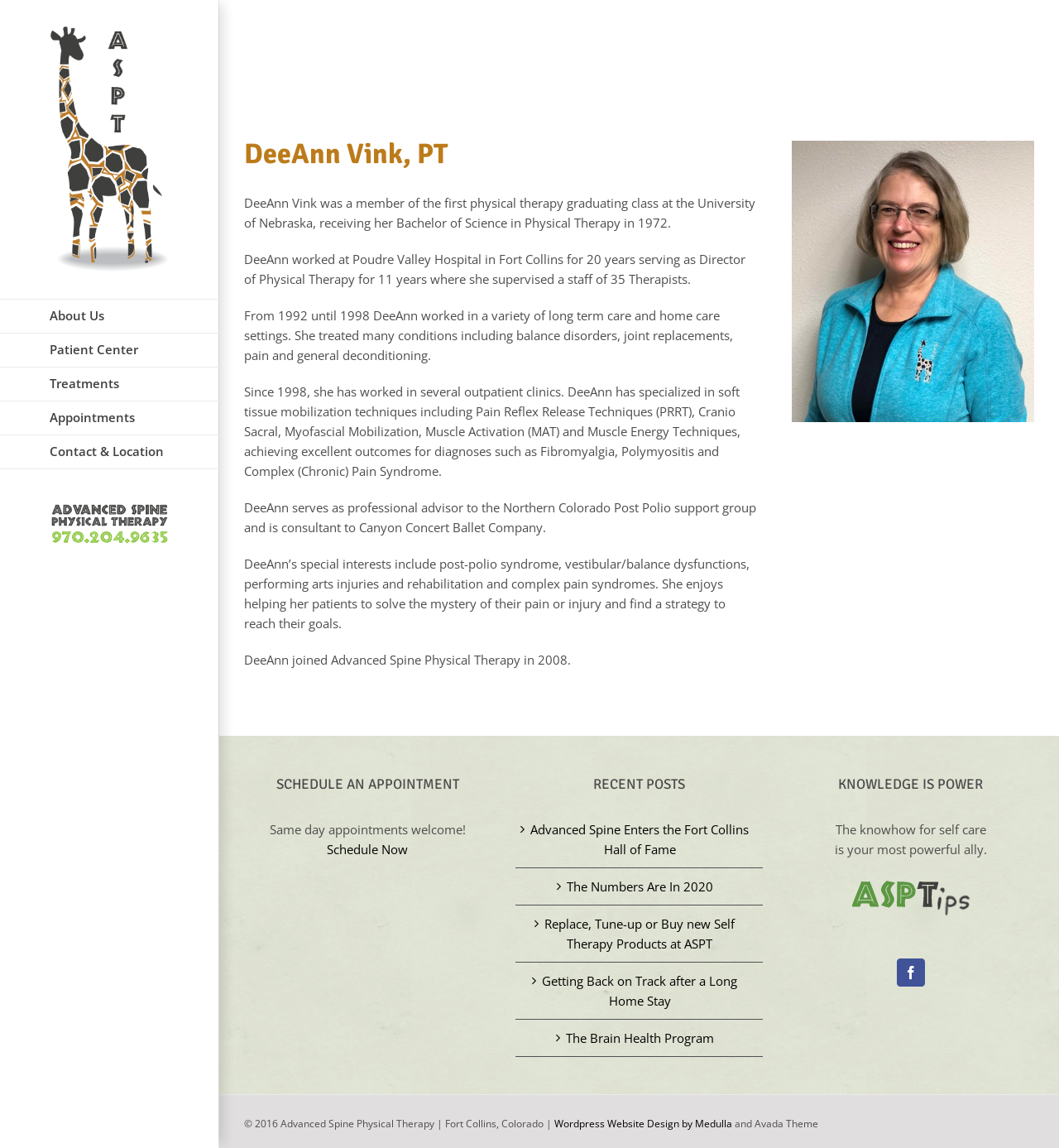Extract the bounding box coordinates for the UI element described by the text: "Home". The coordinates should be in the form of [left, top, right, bottom] with values between 0 and 1.

None